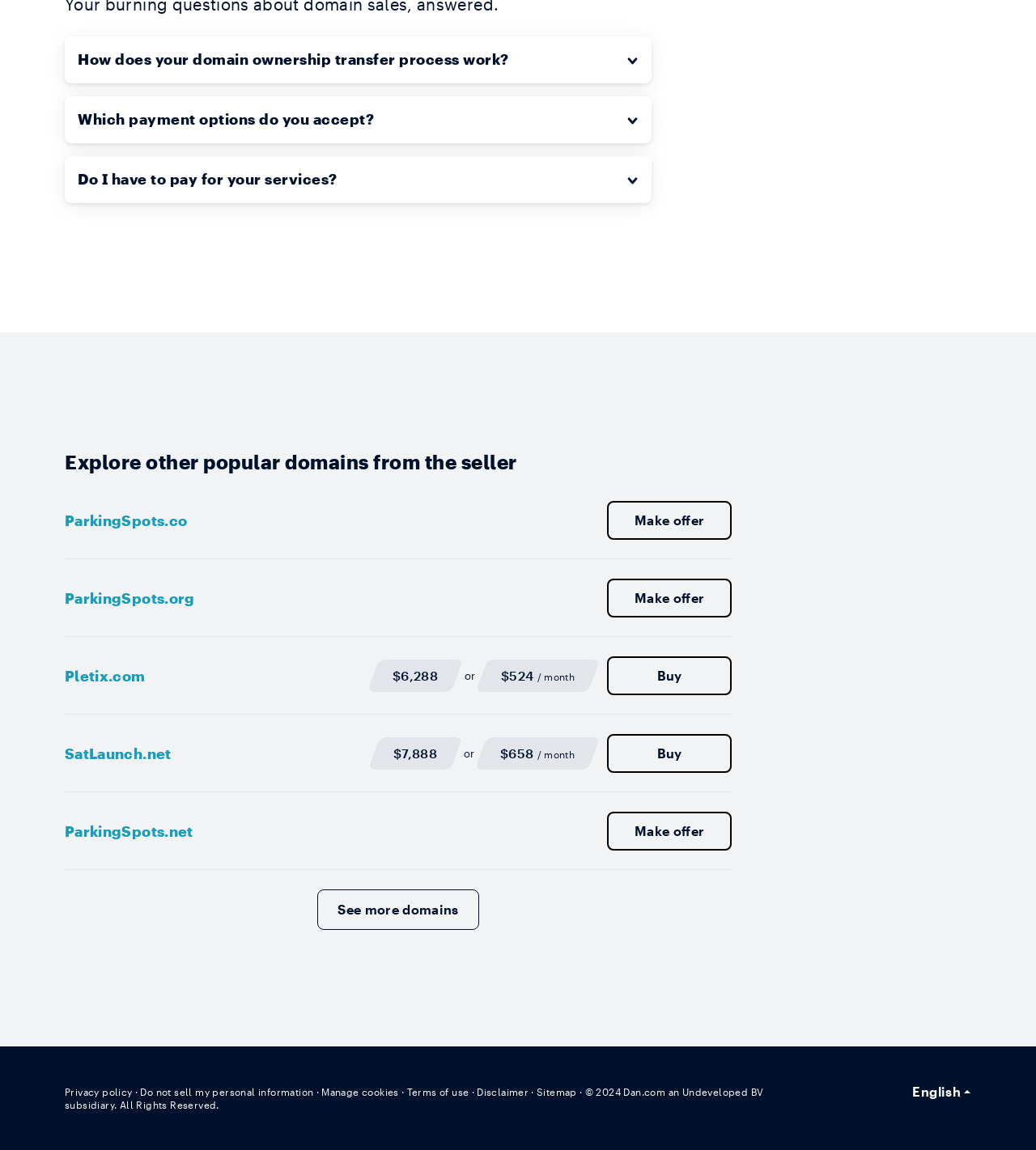Specify the bounding box coordinates of the region I need to click to perform the following instruction: "Buy the 'SatLaunch.net' domain". The coordinates must be four float numbers in the range of 0 to 1, i.e., [left, top, right, bottom].

[0.586, 0.638, 0.706, 0.672]